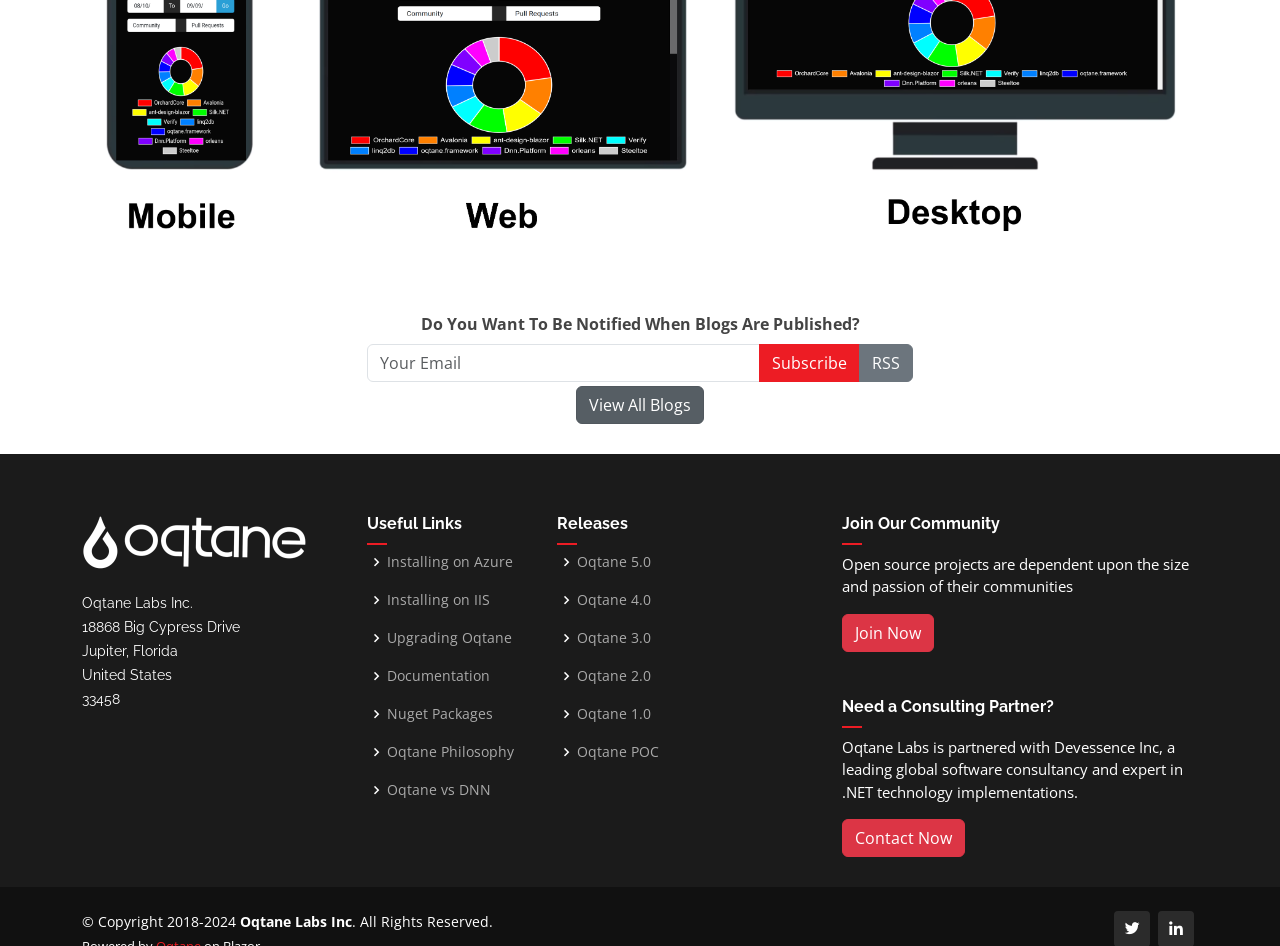Identify the coordinates of the bounding box for the element that must be clicked to accomplish the instruction: "Visit the RSS page".

[0.671, 0.363, 0.713, 0.403]